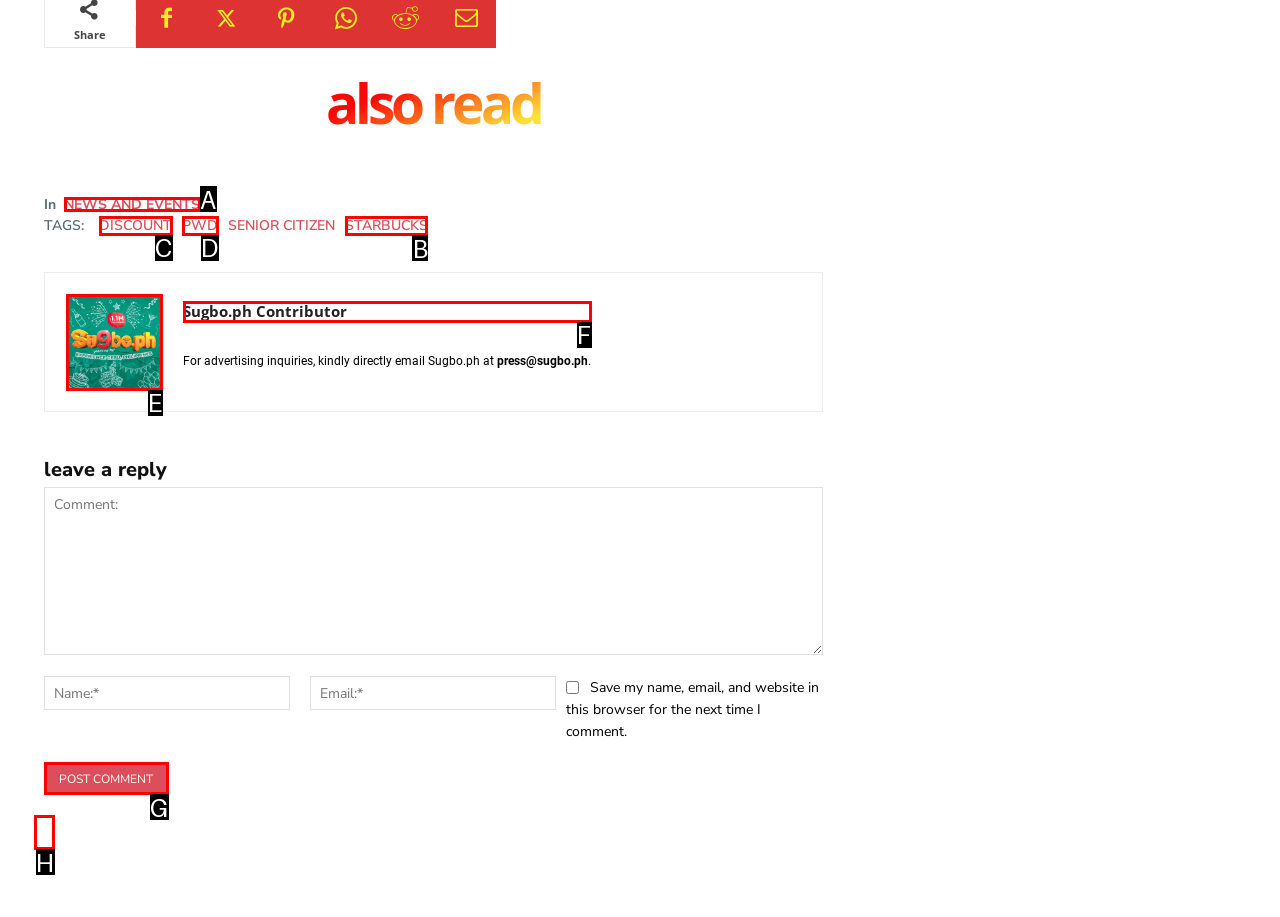Identify the correct HTML element to click for the task: Click on Games. Provide the letter of your choice.

None